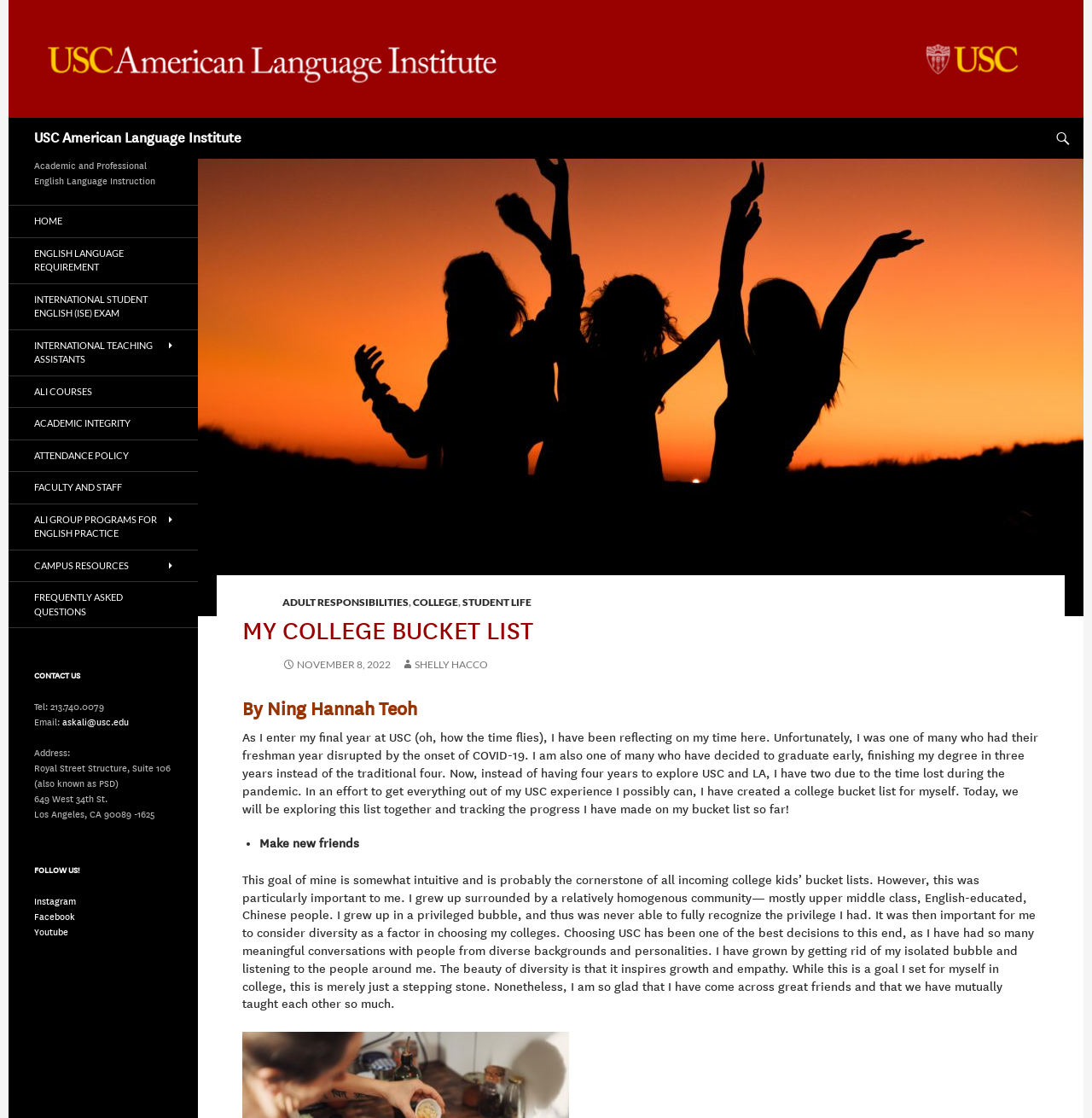Elaborate on the different components and information displayed on the webpage.

The webpage is about a college student's bucket list, specifically from the University of Southern California (USC) American Language Institute. At the top, there is a link to the USC American Language Institute's homepage and a search bar. On the top right, there is a "SKIP TO CONTENT" link.

Below the top section, there is a header with the title "MY COLLEGE BUCKET LIST" and a subheading "By Ning Hannah Teoh". The article is about the author's reflection on their time at USC, having their freshman year disrupted by the COVID-19 pandemic and deciding to graduate early. The author has created a college bucket list to make the most of their remaining time at USC.

The bucket list is presented in a series of bullet points, with the first goal being to "Make new friends". The author explains the importance of diversity and how they have grown by listening to people from different backgrounds and personalities.

On the left side of the page, there is a navigation menu with links to various sections, including "HOME", "ENGLISH LANGUAGE REQUIREMENT", "INTERNATIONAL STUDENT ENGLISH (ISE) EXAM", and others.

At the bottom of the page, there is a section with contact information, including a phone number, email address, and physical address. There is also a "FOLLOW US!" section with links to the institute's social media profiles on Instagram, Facebook, and Youtube.